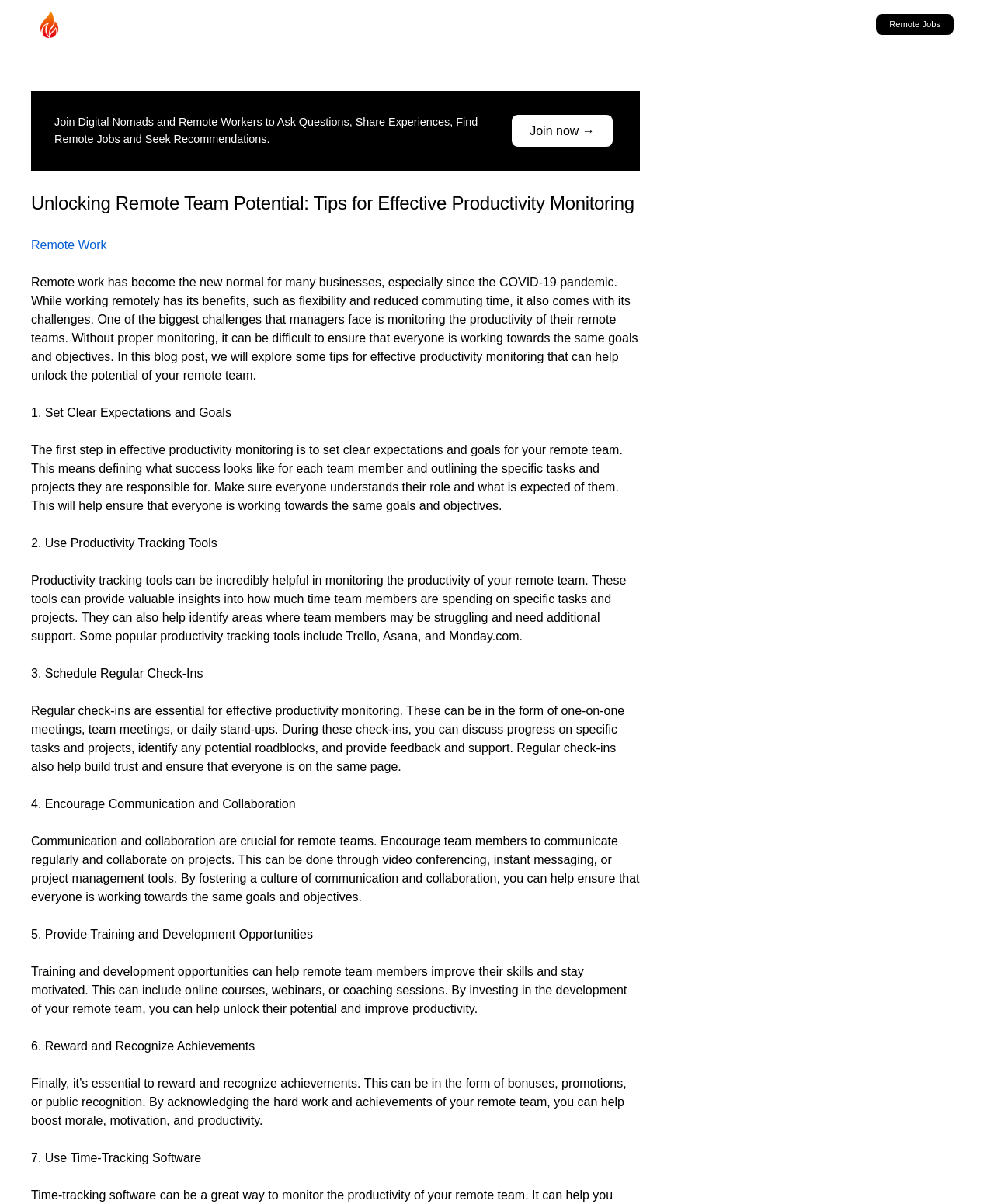Provide a thorough and detailed response to the question by examining the image: 
What is the importance of communication and collaboration?

Communication and collaboration are crucial for remote teams, as they help ensure that everyone is working towards the same goals and objectives. By fostering a culture of communication and collaboration, managers can help ensure that team members are motivated and productive.